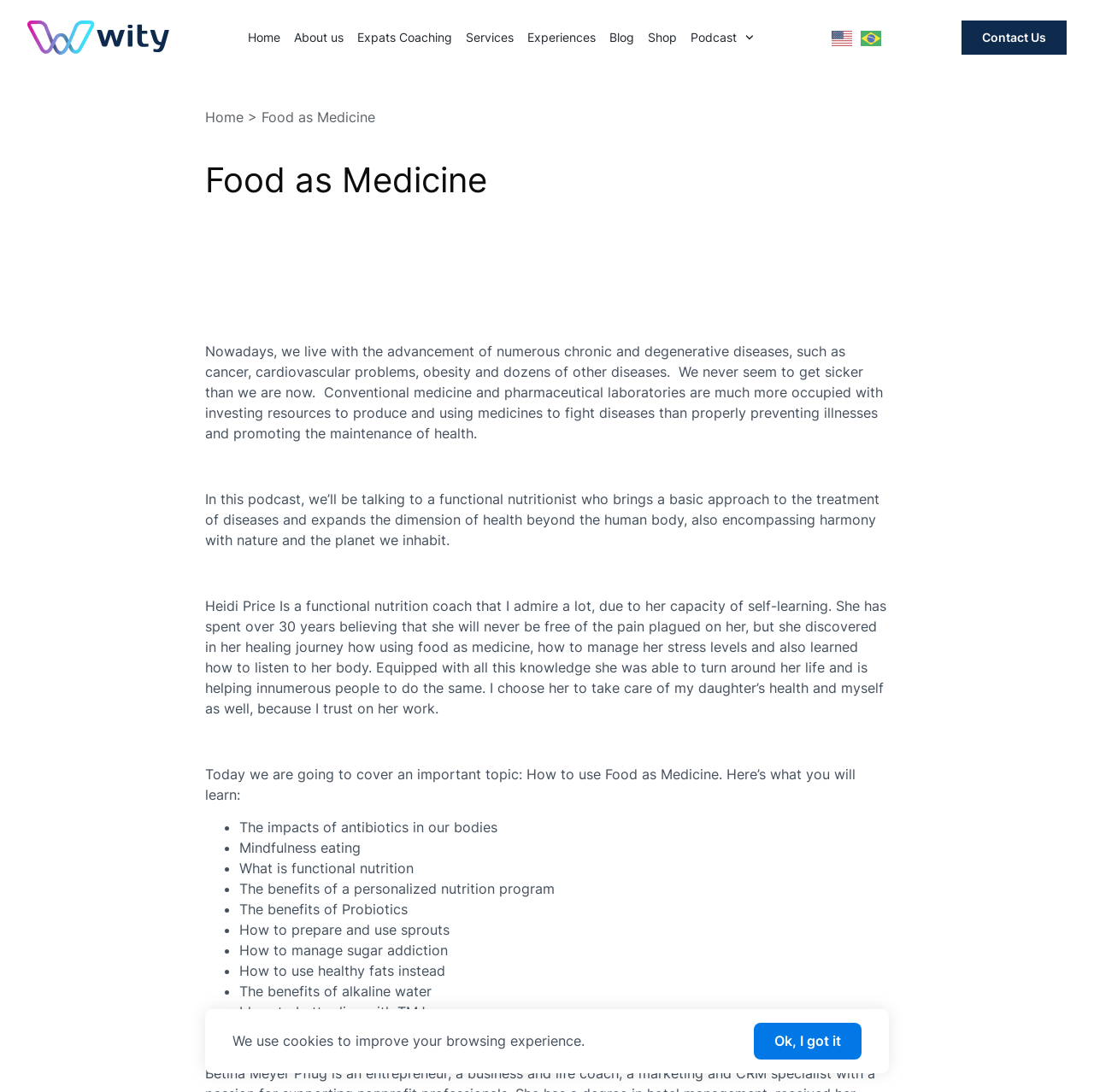What is the topic of the podcast?
Answer the question with just one word or phrase using the image.

How to use Food as Medicine